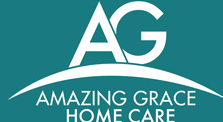Answer the question with a single word or phrase: 
What is the color of the background?

Teal